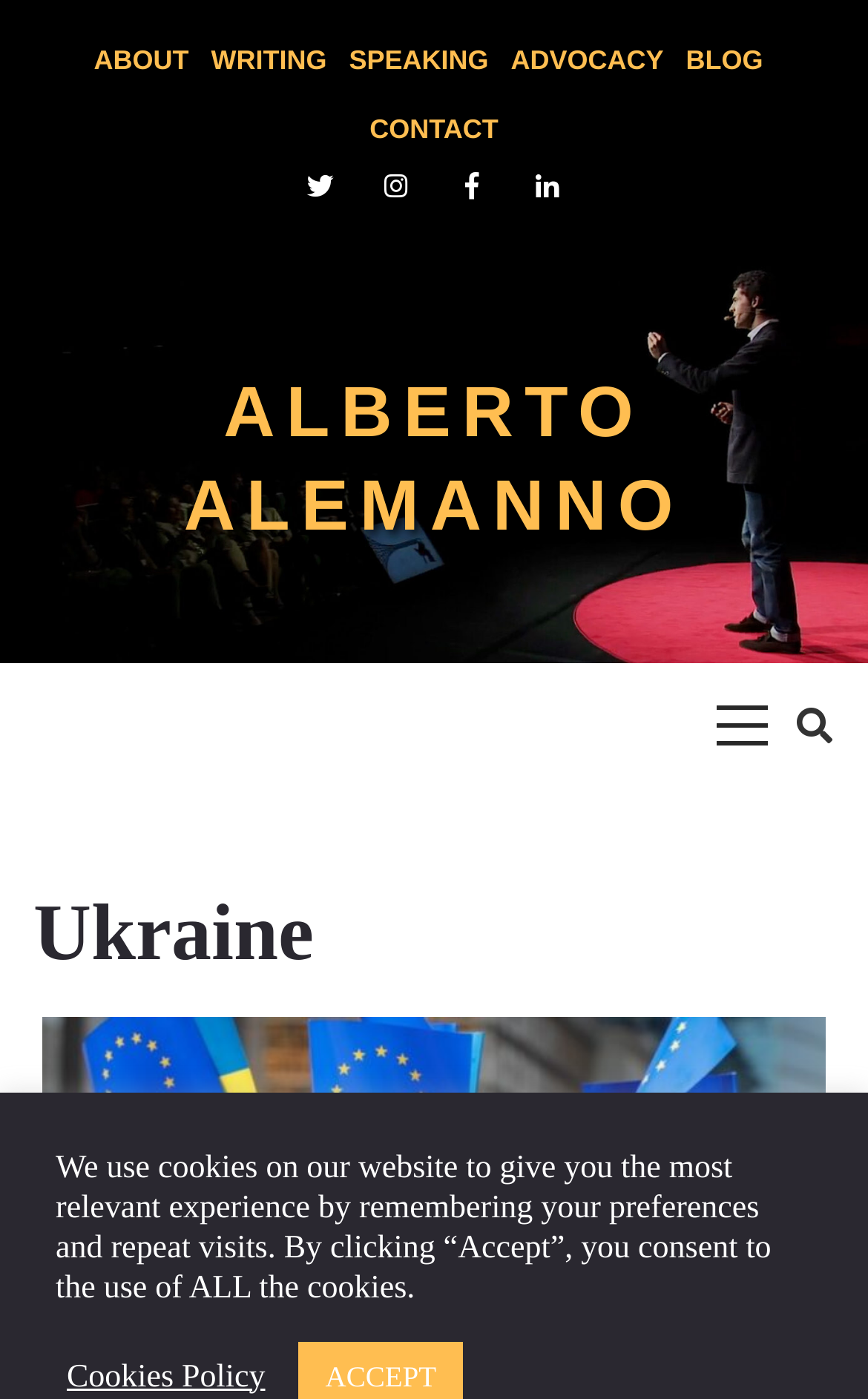Provide a one-word or brief phrase answer to the question:
How many main sections are there?

5